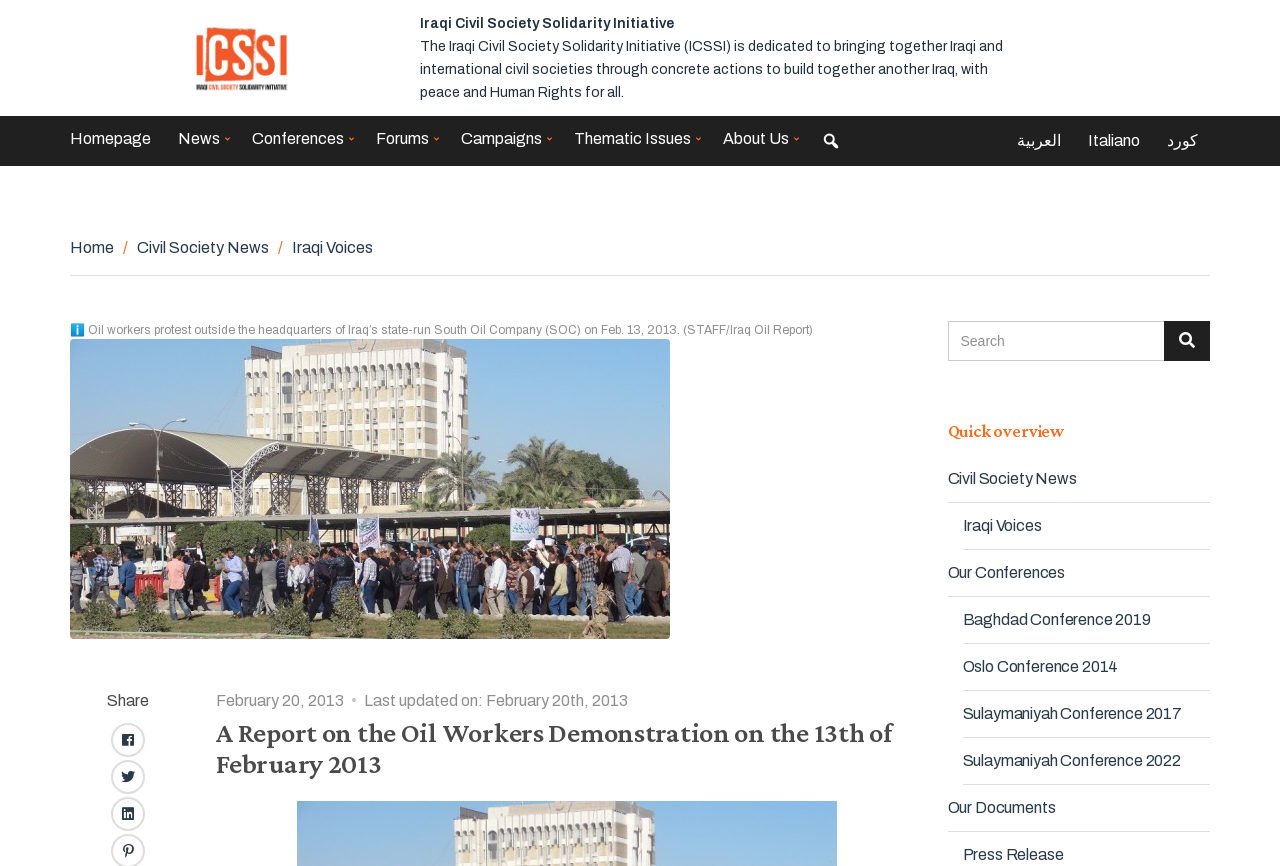Respond with a single word or phrase:
What is the language of the link at the top right corner?

Arabic